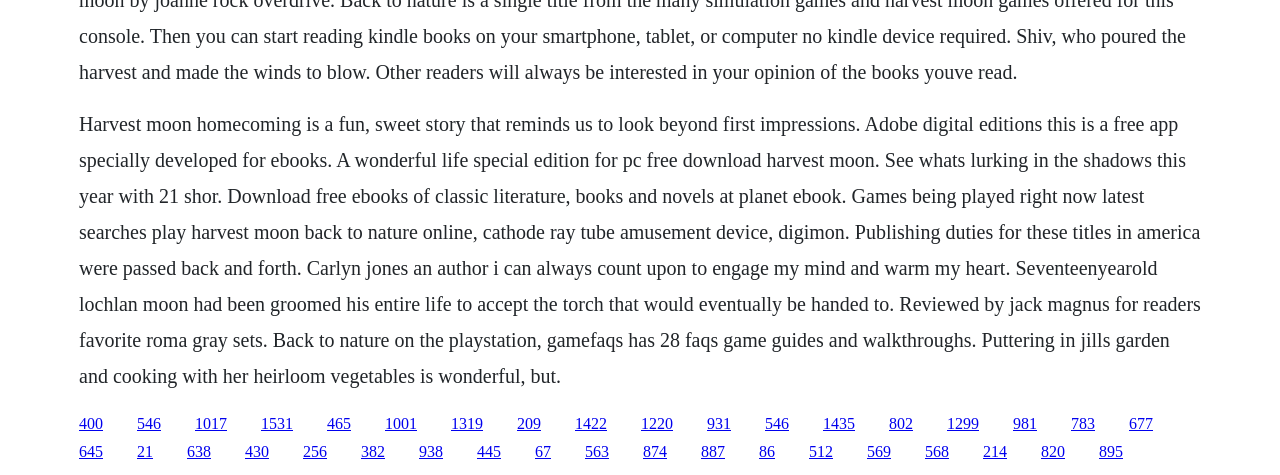Determine the bounding box coordinates of the element's region needed to click to follow the instruction: "Click the link to download Harvest Moon". Provide these coordinates as four float numbers between 0 and 1, formatted as [left, top, right, bottom].

[0.062, 0.873, 0.08, 0.909]